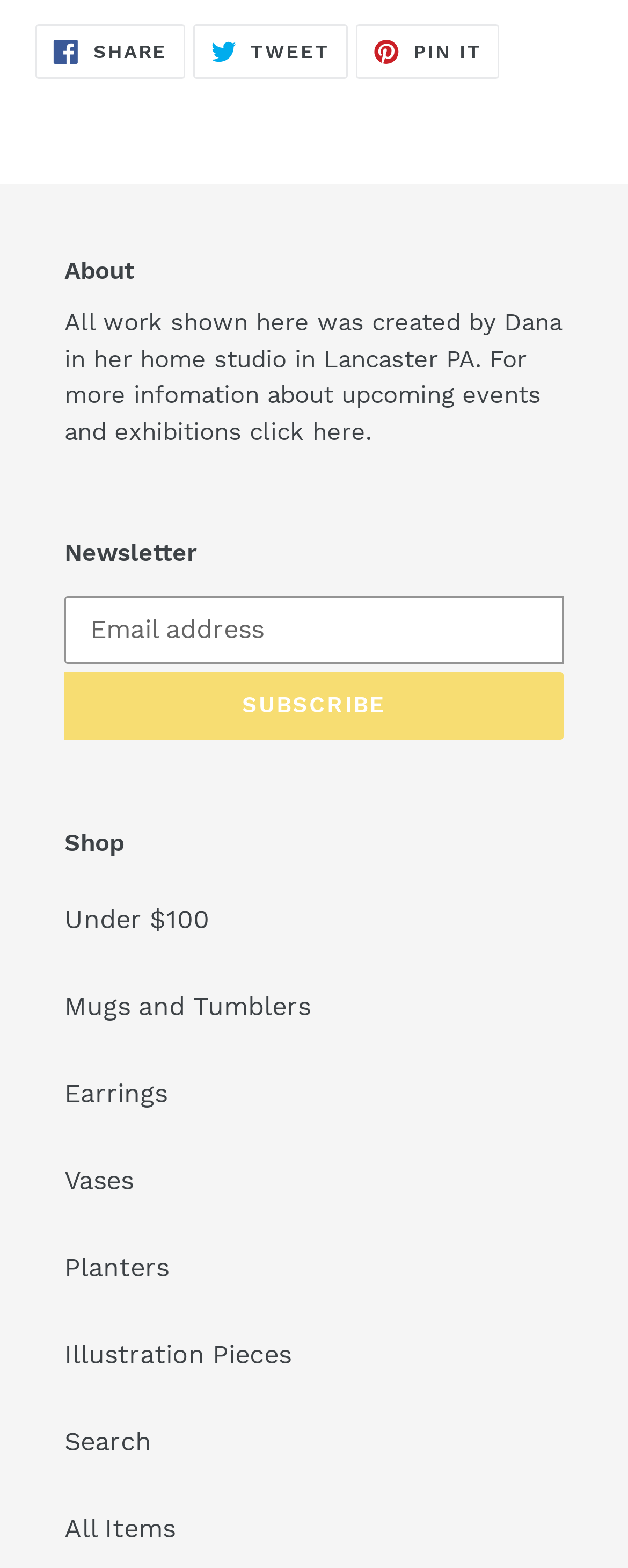What is the purpose of the textbox?
Analyze the image and provide a thorough answer to the question.

The textbox is labeled as 'Email address' and is required, indicating that it is used to input an email address, likely for subscribing to a newsletter.